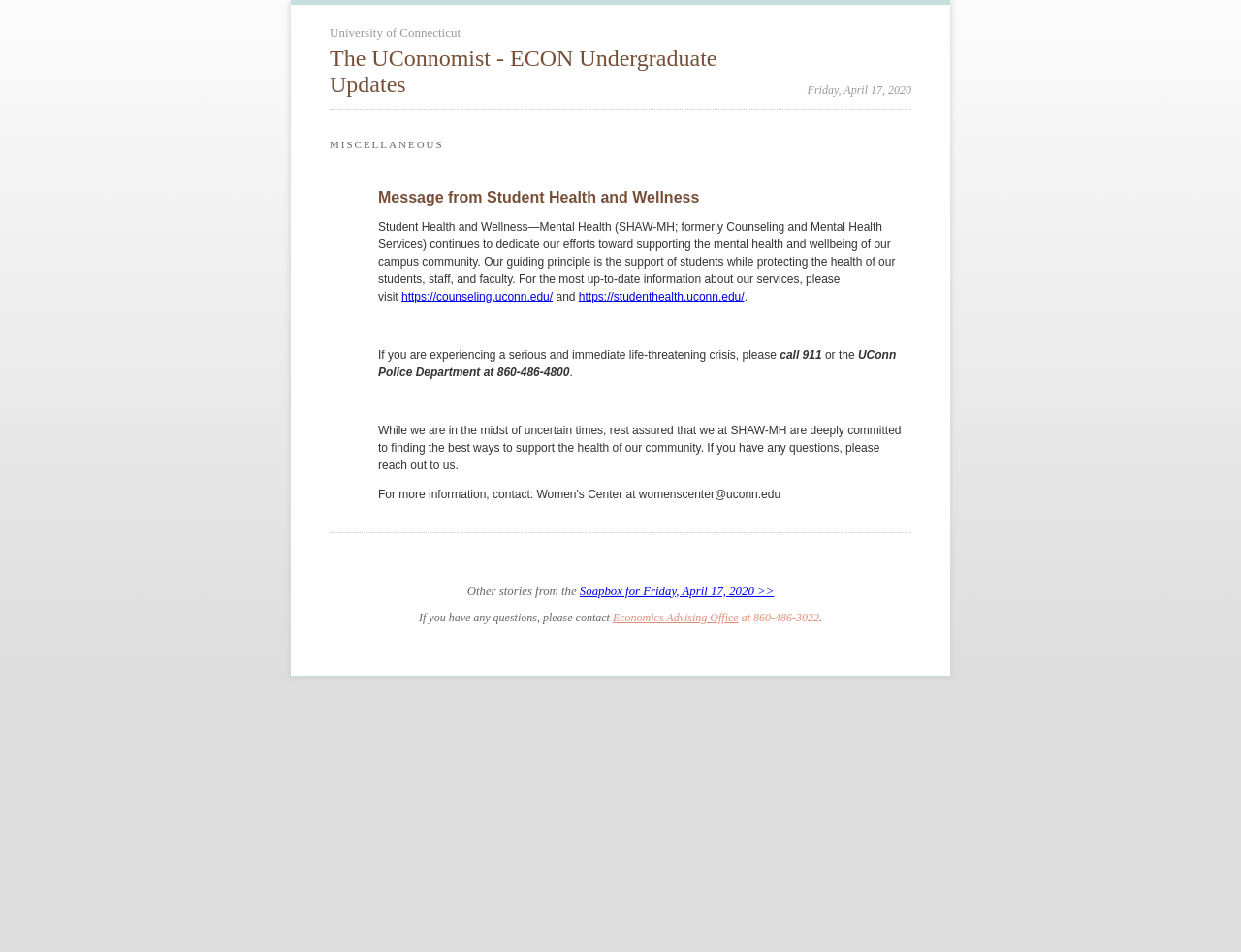Identify and provide the main heading of the webpage.

The UConnomist - ECON Undergraduate Updates